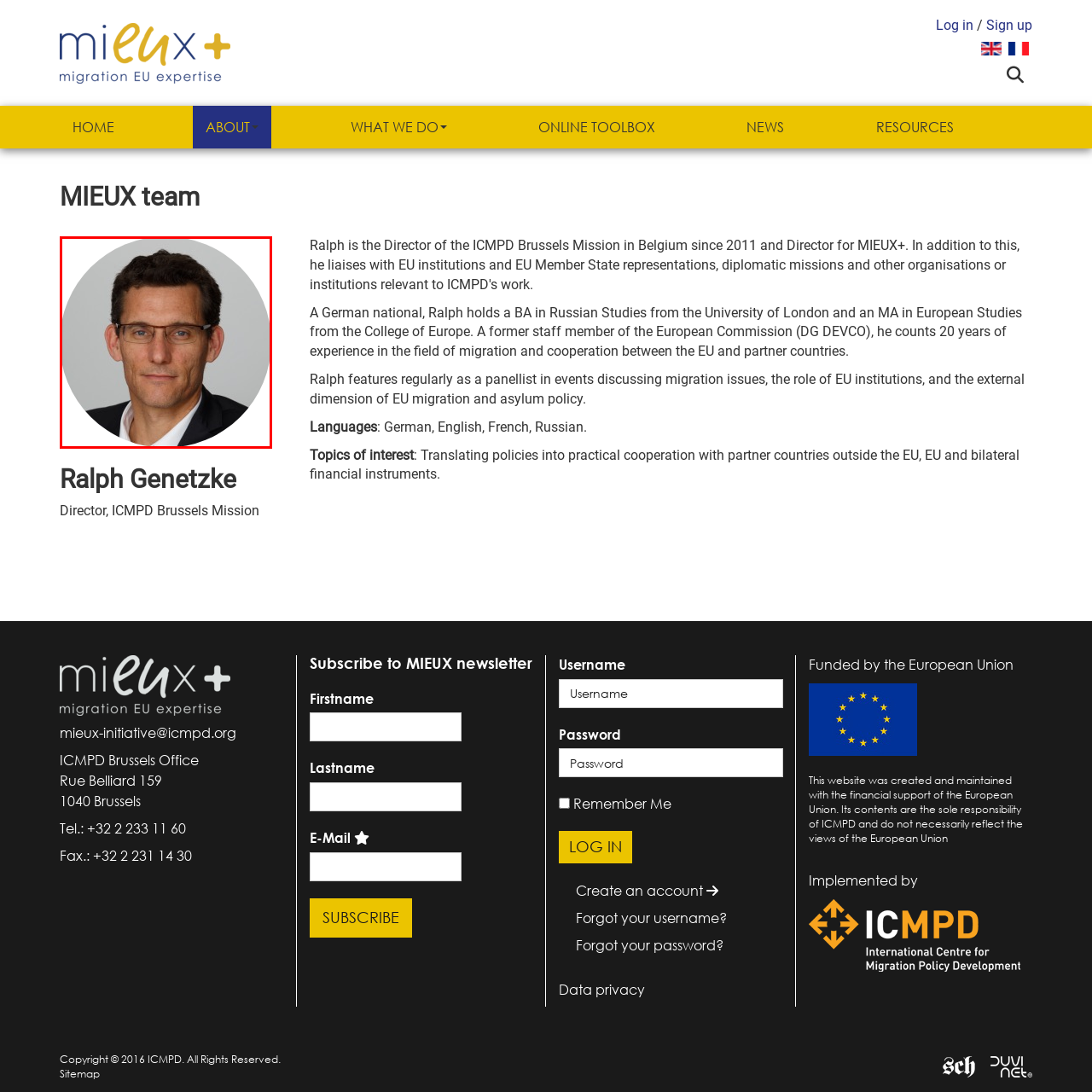What is the background color of the image?
Look at the image section surrounded by the red bounding box and provide a concise answer in one word or phrase.

Light grey to white